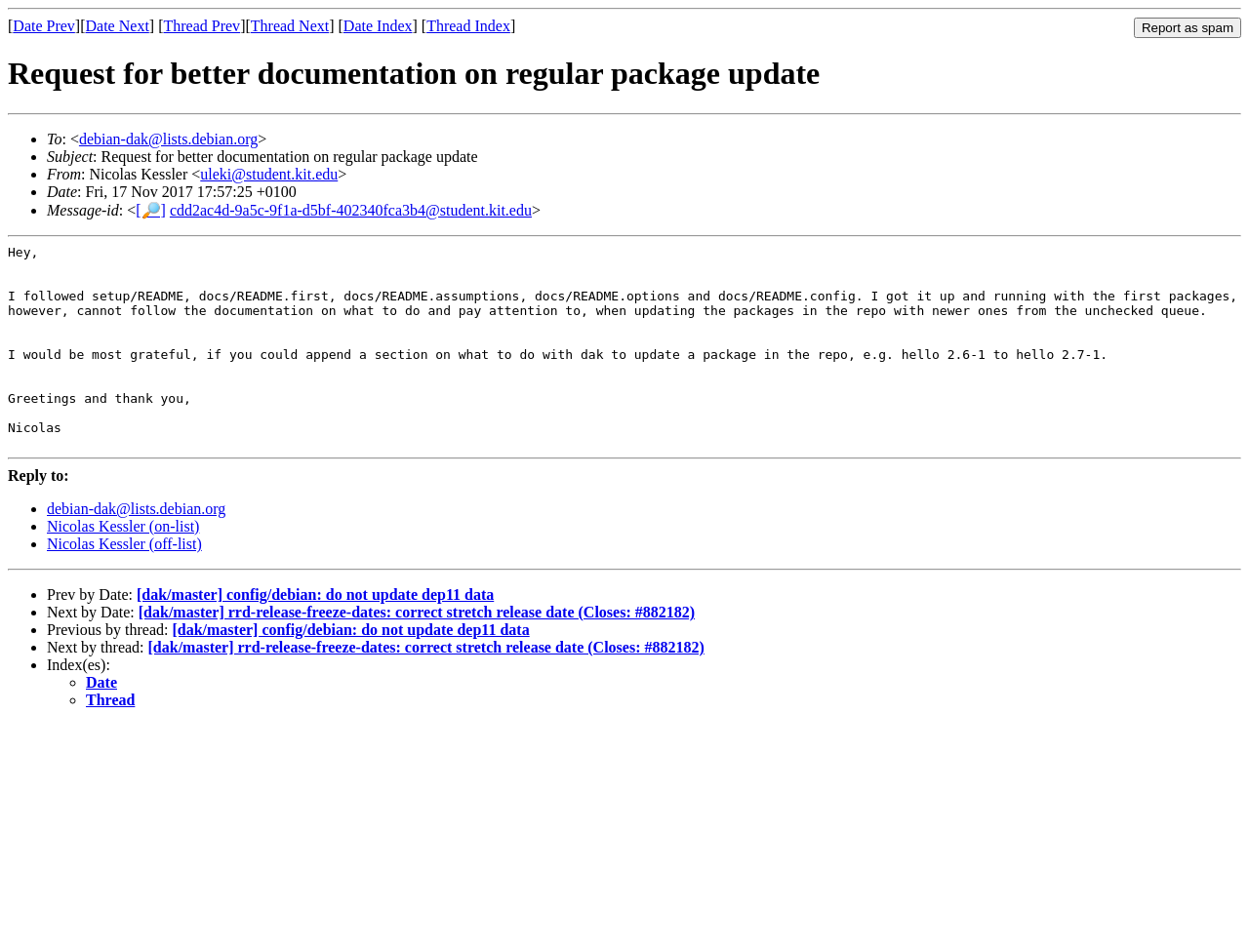Please identify the bounding box coordinates of the element that needs to be clicked to perform the following instruction: "Go to previous date".

[0.01, 0.018, 0.06, 0.036]